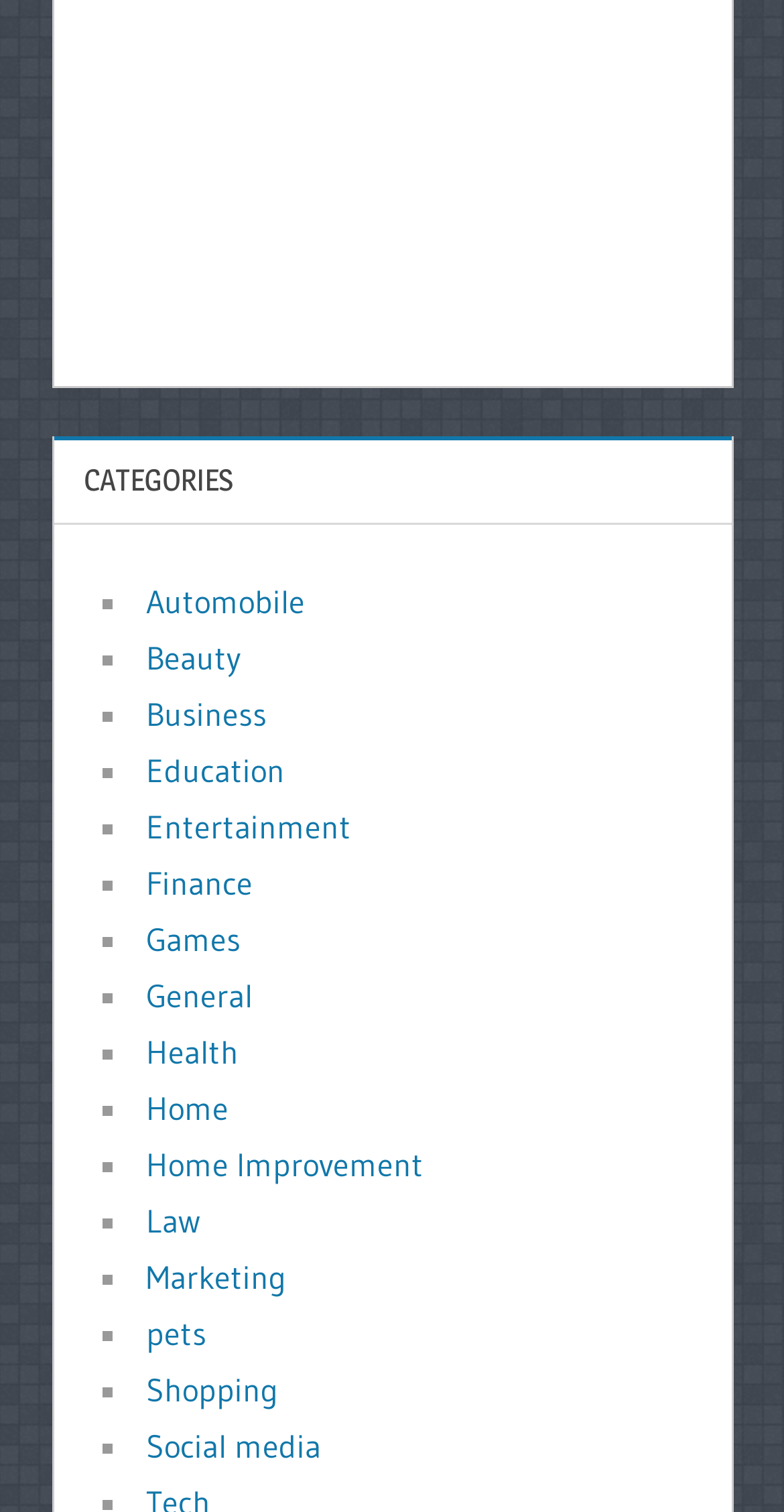Is there a 'Sports' category?
Provide a concise answer using a single word or phrase based on the image.

No